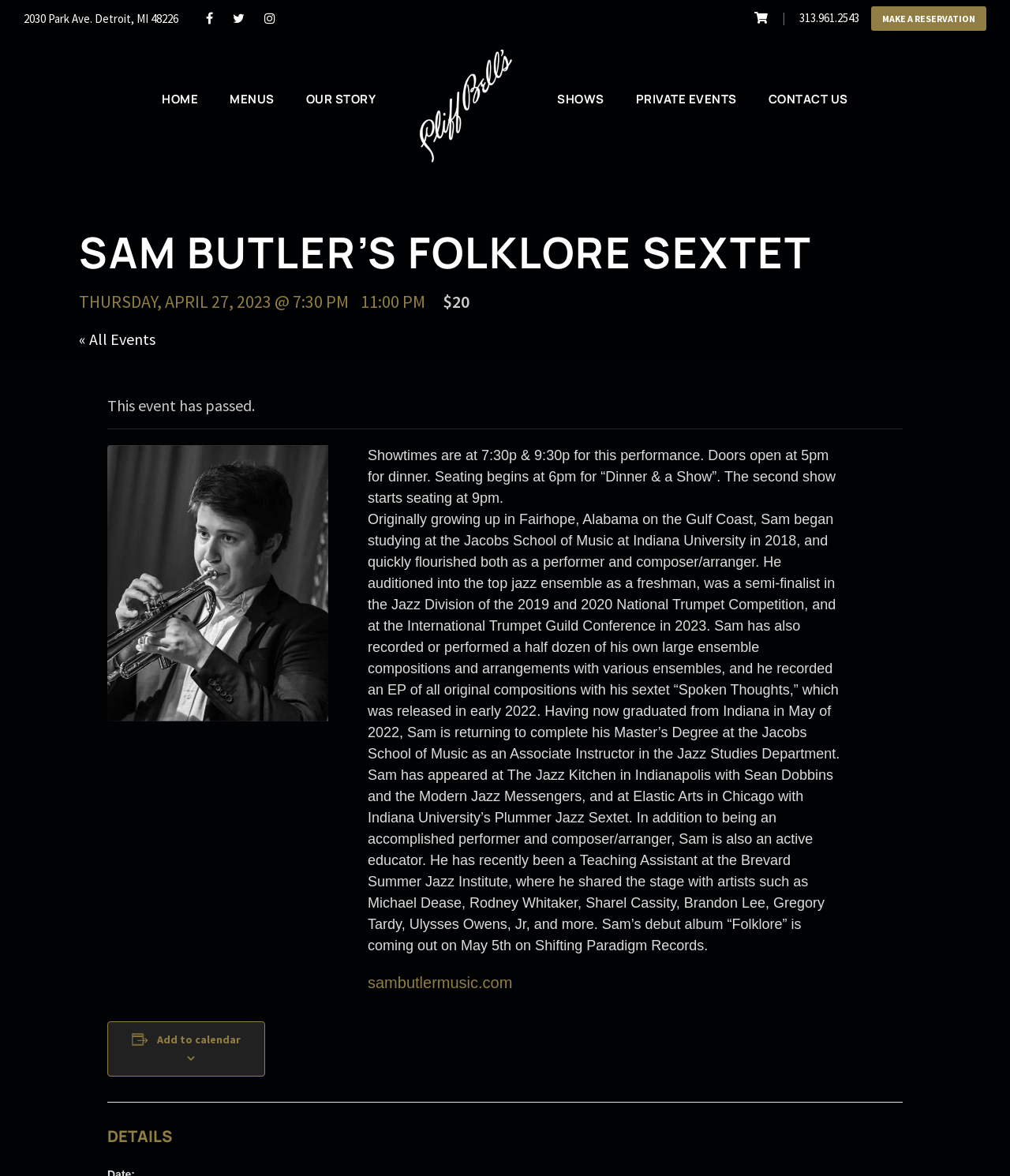Can you determine the bounding box coordinates of the area that needs to be clicked to fulfill the following instruction: "Go to home page"?

[0.16, 0.041, 0.196, 0.093]